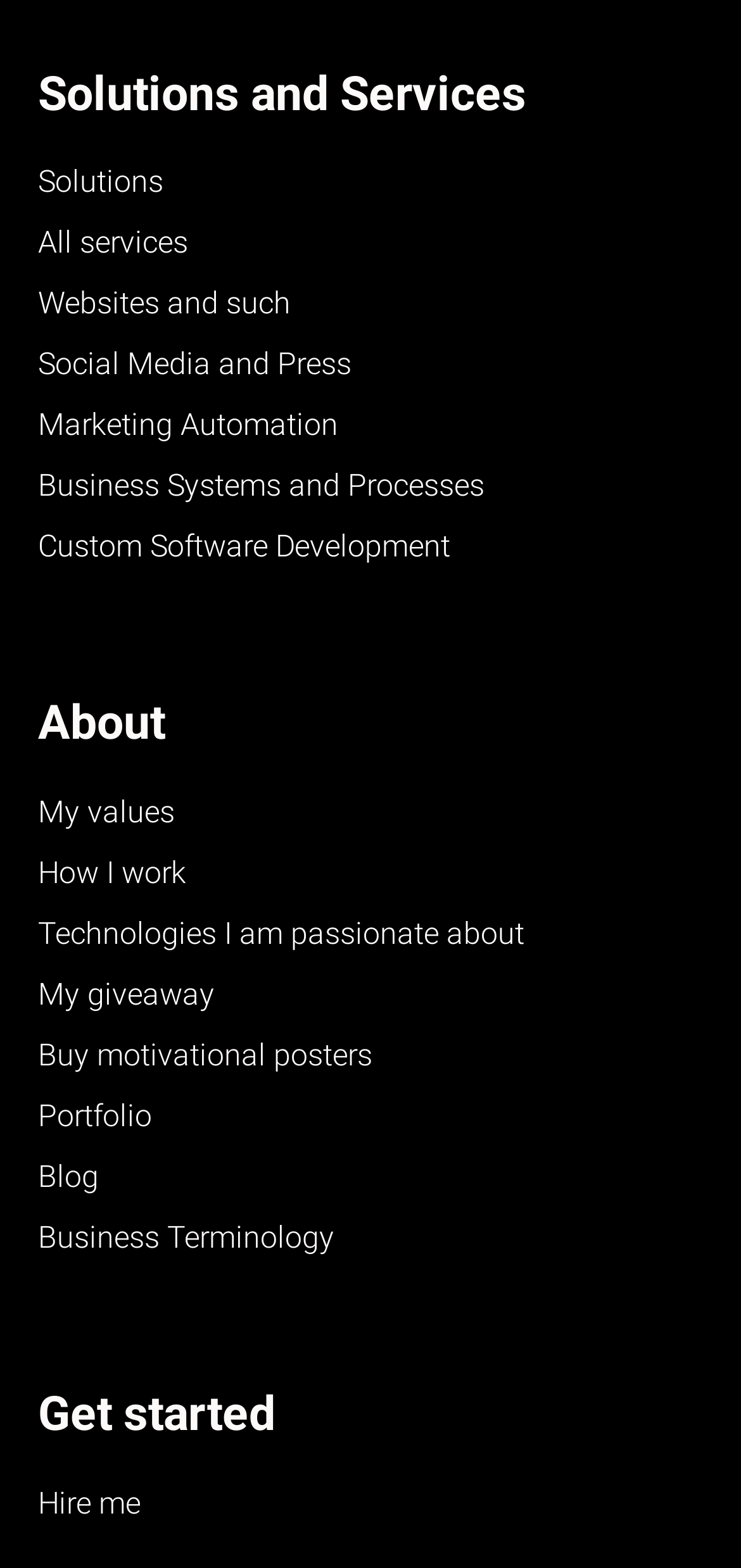Determine the bounding box coordinates of the clickable element to achieve the following action: 'Read the blog'. Provide the coordinates as four float values between 0 and 1, formatted as [left, top, right, bottom].

[0.051, 0.739, 0.133, 0.762]